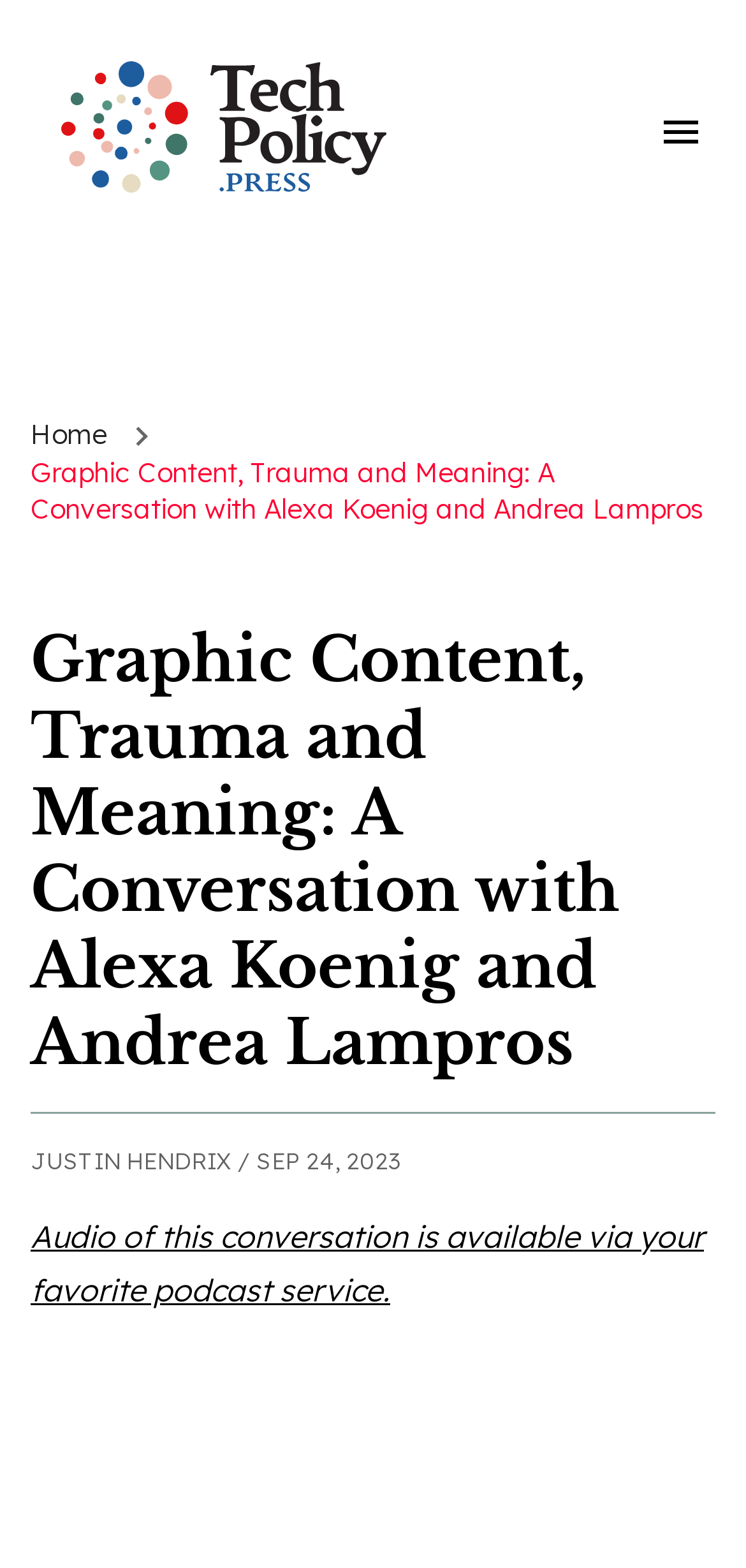Answer briefly with one word or phrase:
What is the name of the conversation?

Graphic Content, Trauma and Meaning